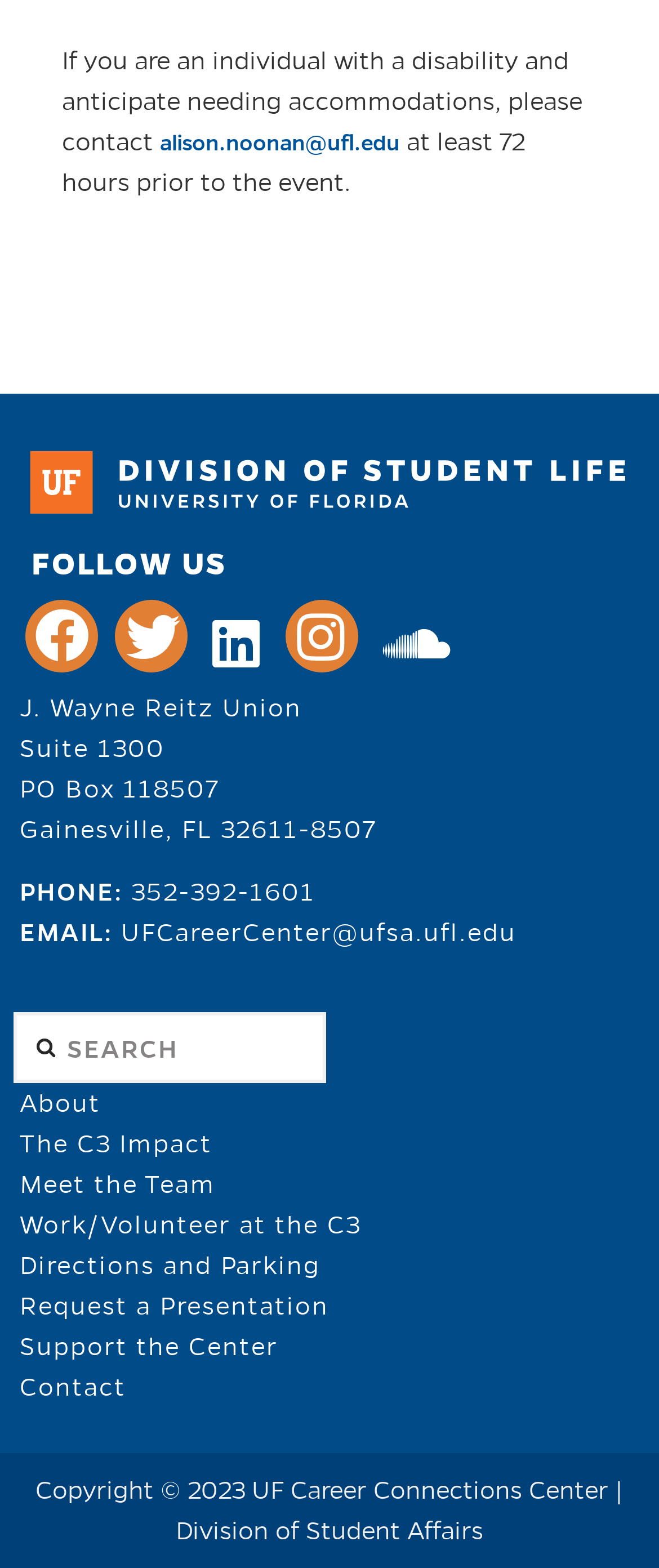What is the name of the center that this webpage is about?
Answer the question with just one word or phrase using the image.

UF Career Connections Center